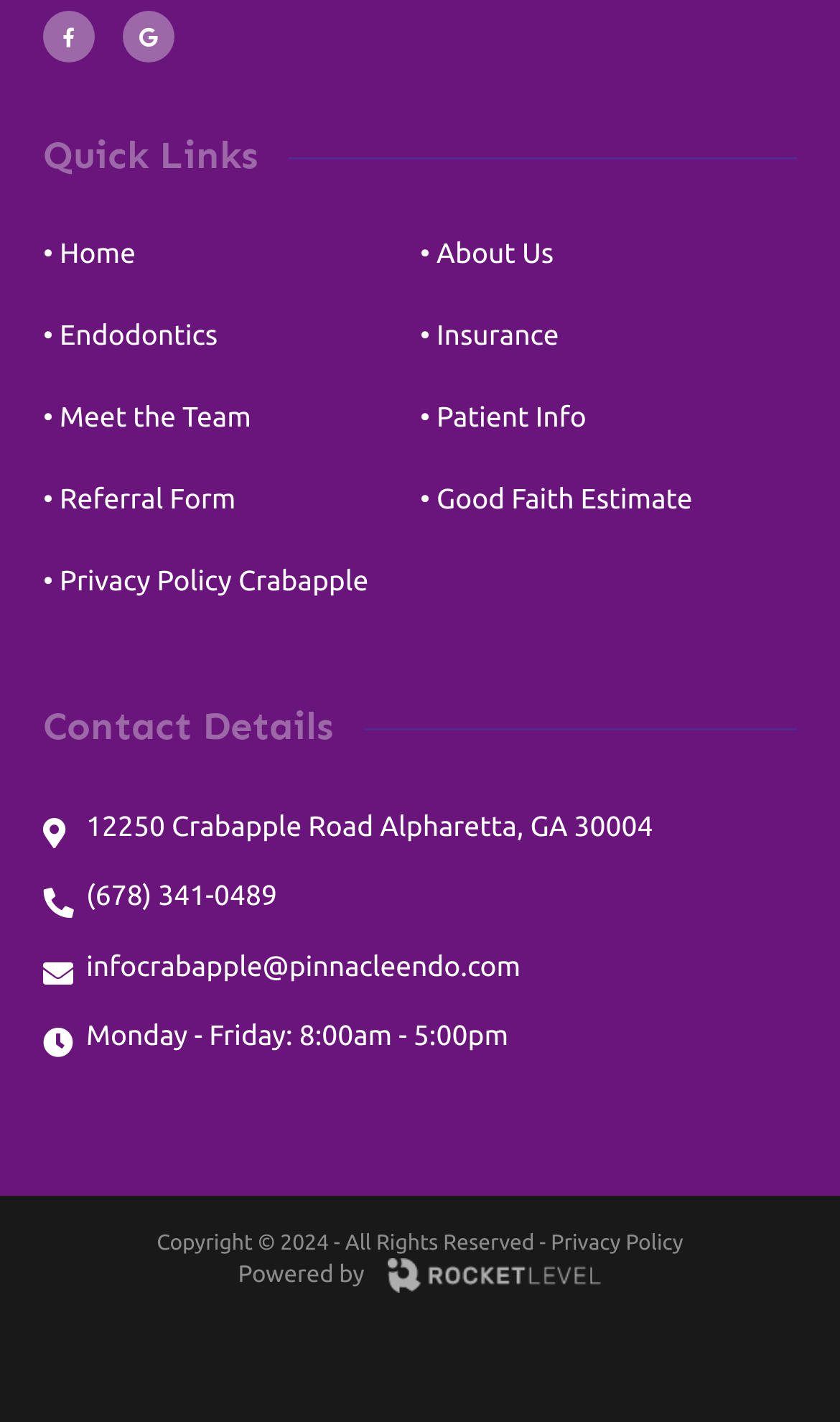What is the name of the endodontics office?
Based on the image, answer the question with as much detail as possible.

I found the name of the office by looking at the bottom of the page, where it is listed as 'Powered by Pinnacle Endodontics of Crabapple'.